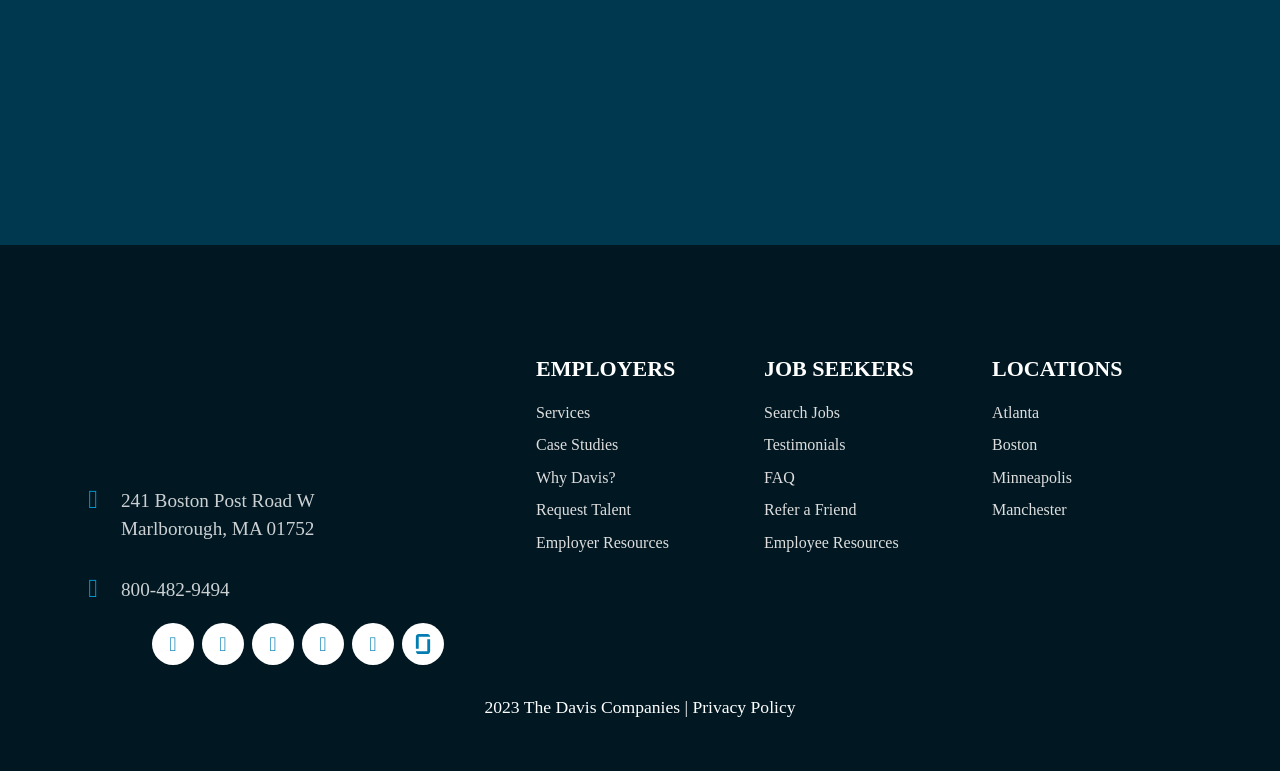What is the company name?
Give a detailed and exhaustive answer to the question.

The company name can be found in the logo image at the top left of the webpage, which is described as 'The DAVIS Companies Logo'.